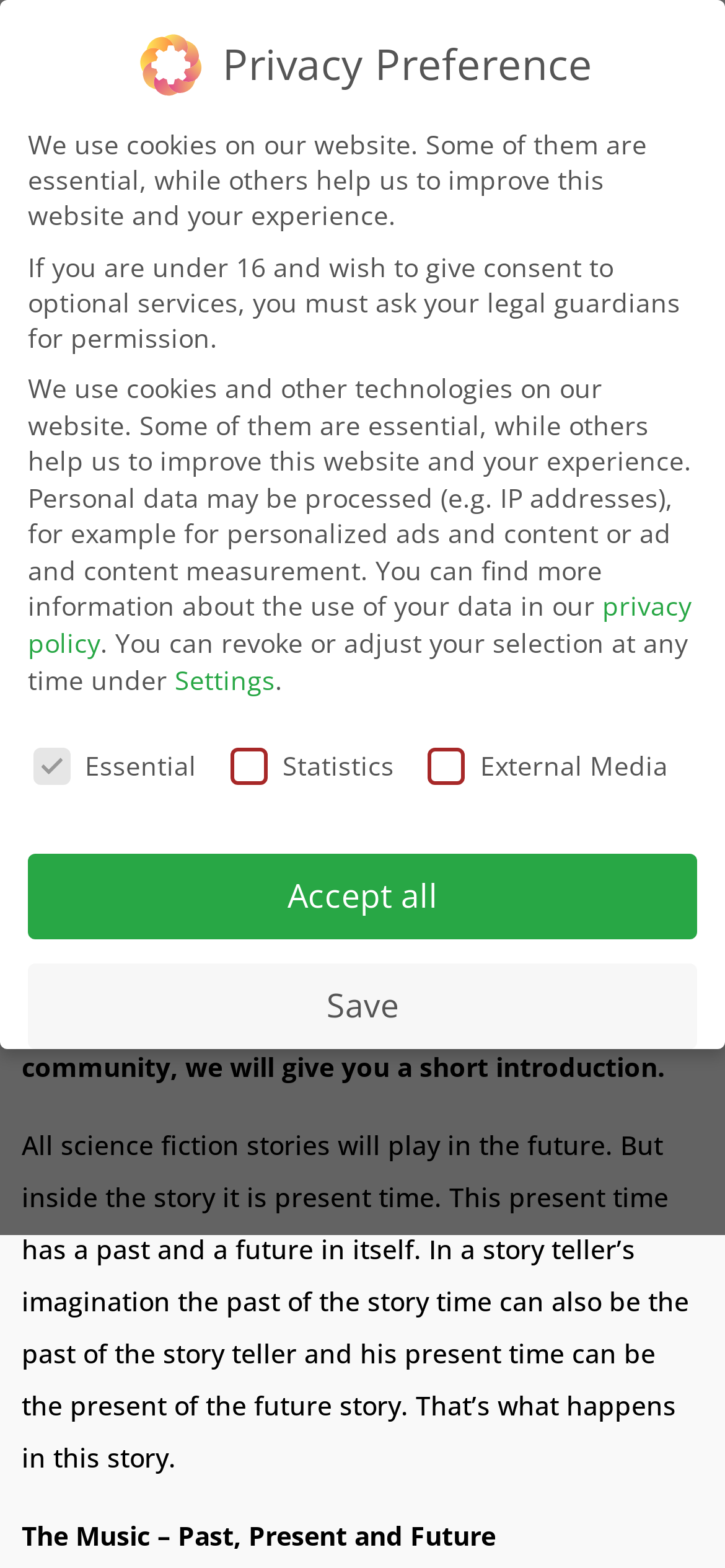Summarize the webpage in an elaborate manner.

The webpage is about "Entprima Story Insights" and appears to be an introduction to a story. At the top, there is a search bar and a heading that reads "Spaceship Entprima | Introduction" followed by the author's name "Horst Grabosch" and the date "Jan 1, 2019". 

Below this, there is a paragraph of text that introduces the story, explaining that it is about music and science fiction. The text is divided into two sections, with the first section explaining the concept of time shifts in science fiction and the second section discussing the story's timeline.

Further down, there is a heading that reads "The Music – Past, Present and Future". 

On the top right, there is a language selection link "en English" accompanied by a small flag icon. 

In the middle of the page, there is a section dedicated to "Privacy Preference" with a heading and several paragraphs of text explaining the use of cookies on the website. This section includes checkboxes for "Essential", "Statistics", and "External Media" and buttons to "Accept all", "Save", and "Individual Privacy Preferences". There are also buttons to access "Cookie Details", "Privacy Policy", and "Imprint" at the bottom of this section.